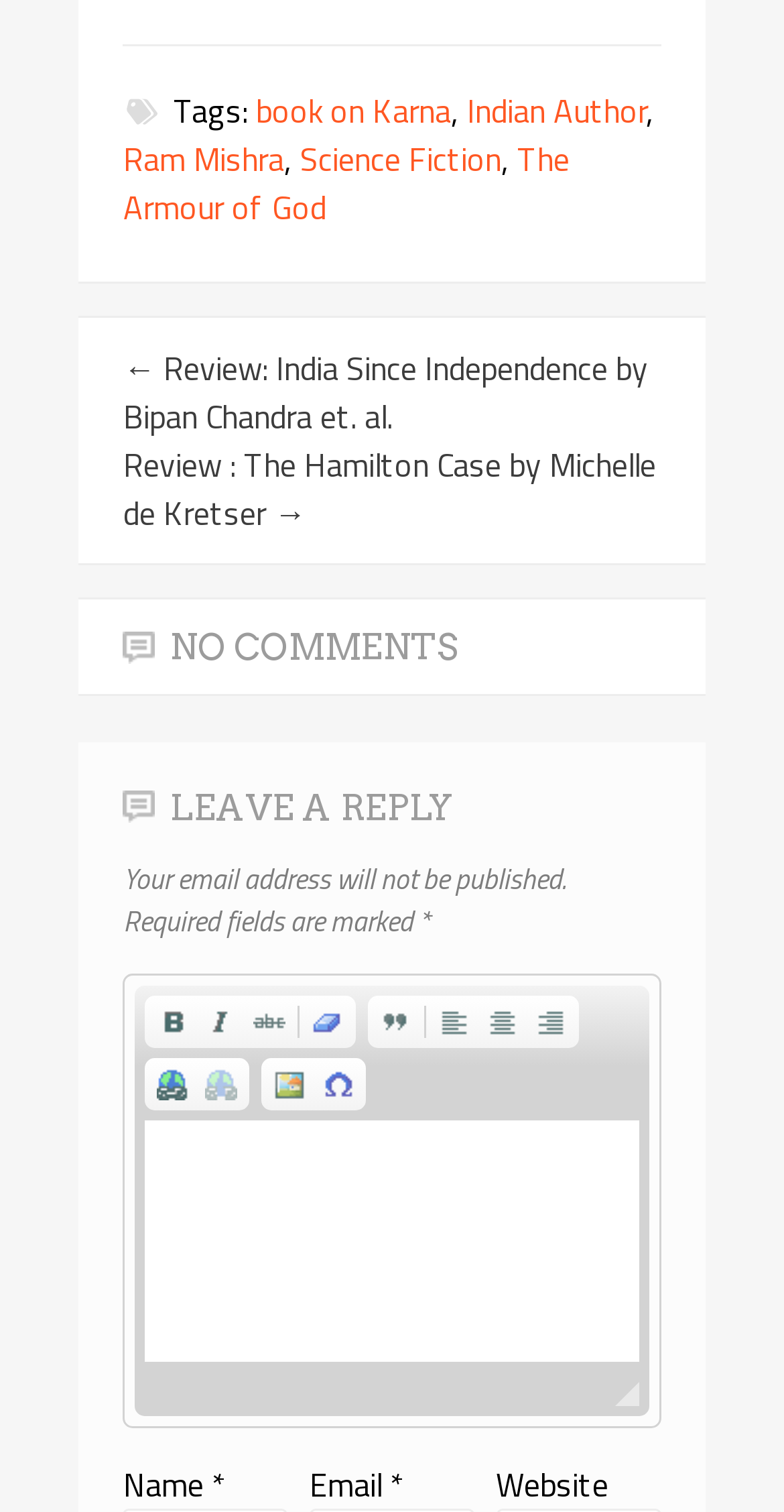Find and specify the bounding box coordinates that correspond to the clickable region for the instruction: "Click on the link 'Review: India Since Independence by Bipan Chandra et. al.'".

[0.157, 0.228, 0.827, 0.292]